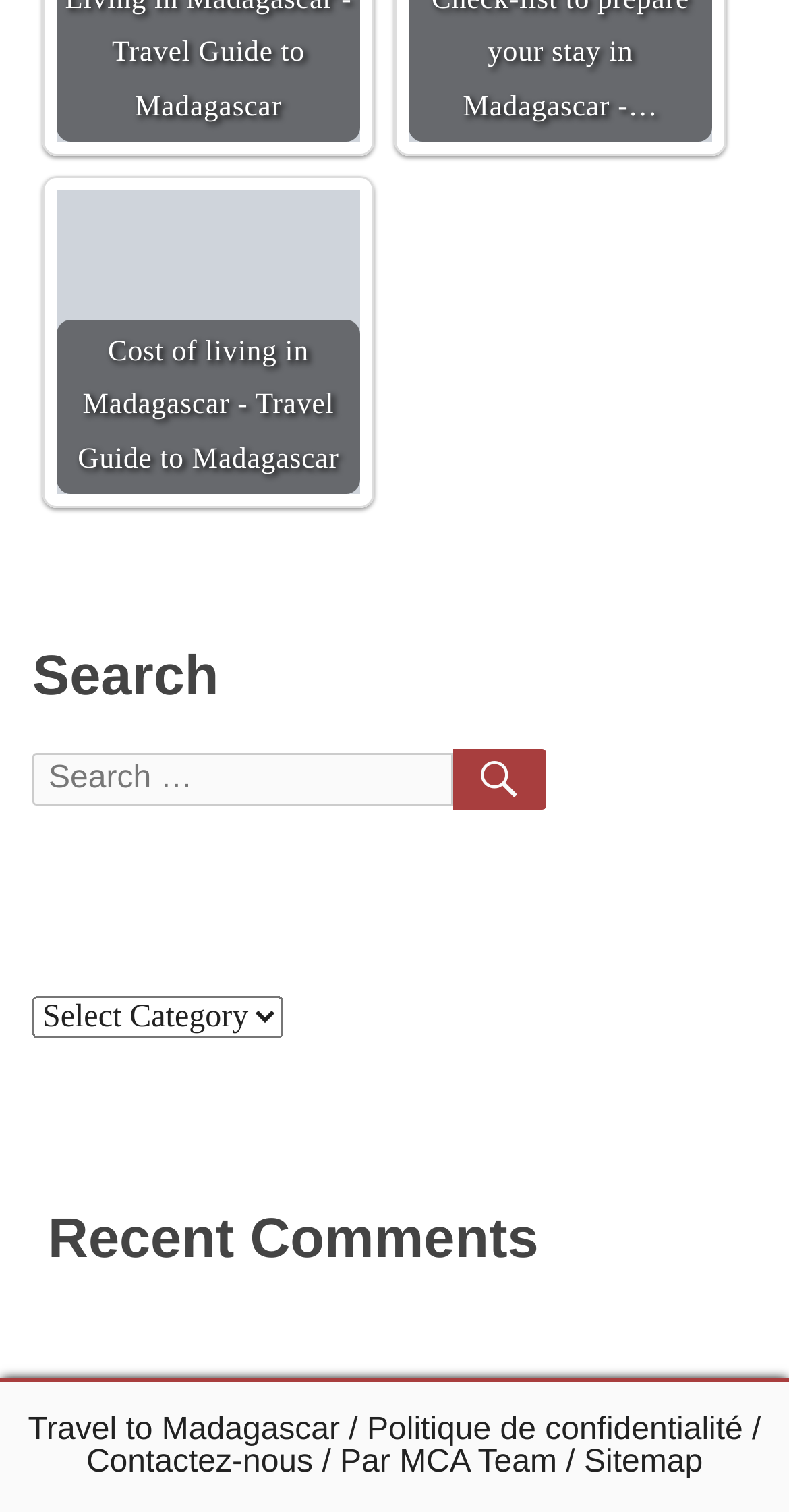Find the UI element described as: "Search" and predict its bounding box coordinates. Ensure the coordinates are four float numbers between 0 and 1, [left, top, right, bottom].

[0.574, 0.495, 0.692, 0.535]